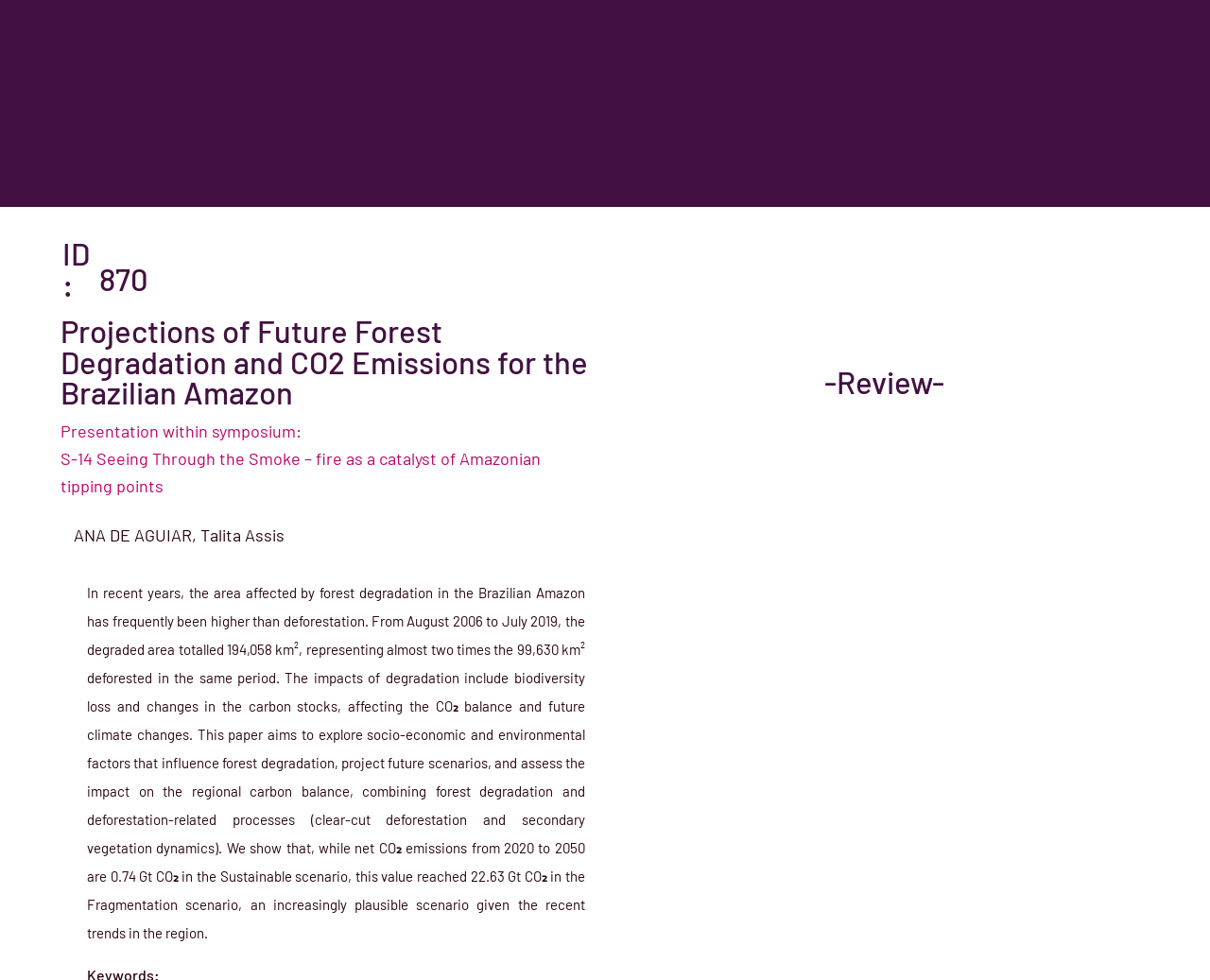Answer the question with a brief word or phrase:
What is the total degraded area in the Brazilian Amazon from 2006 to 2019?

194,058 km²